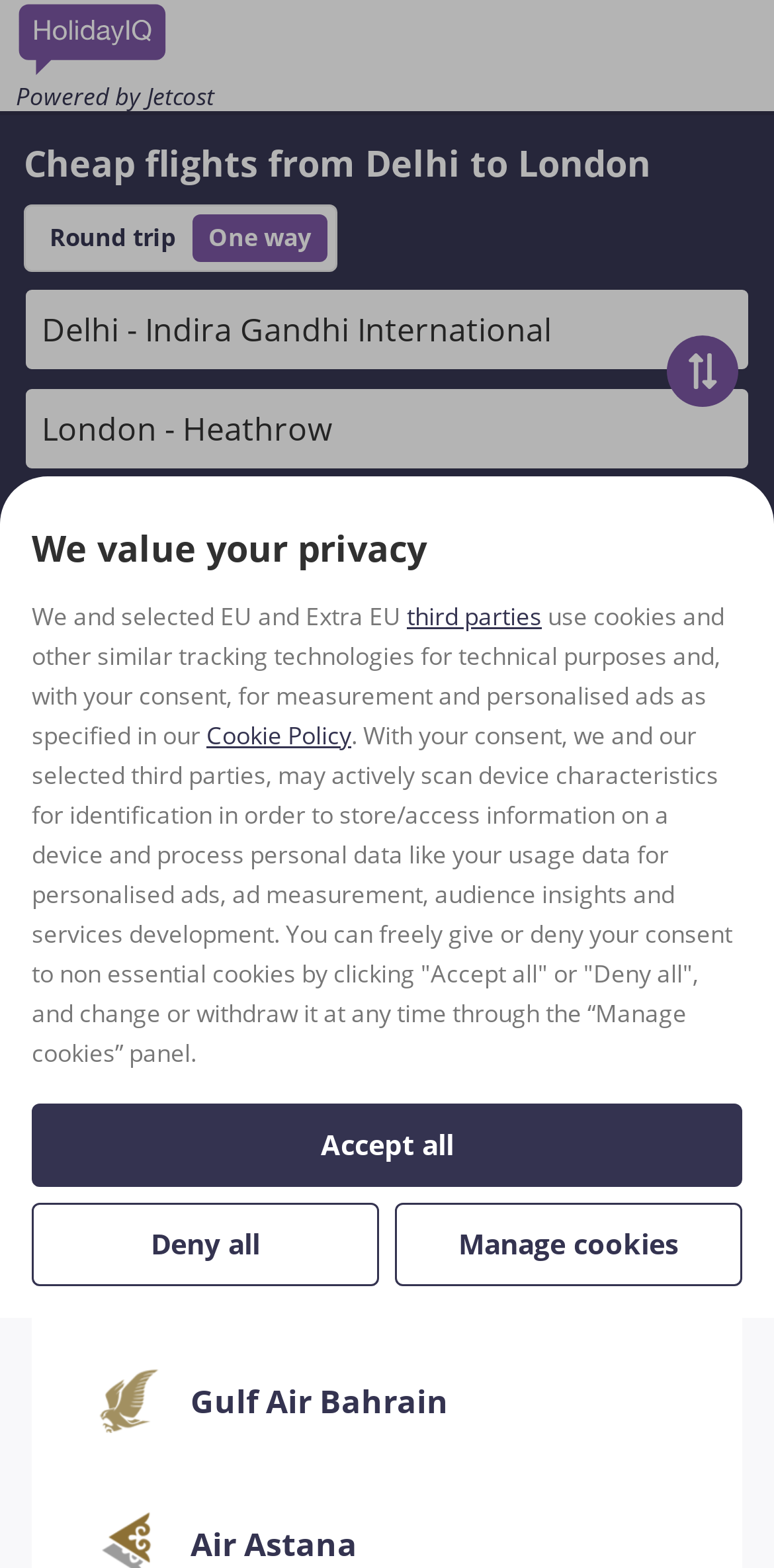What is the departure place?
Using the visual information from the image, give a one-word or short-phrase answer.

Delhi - Indira Gandhi International